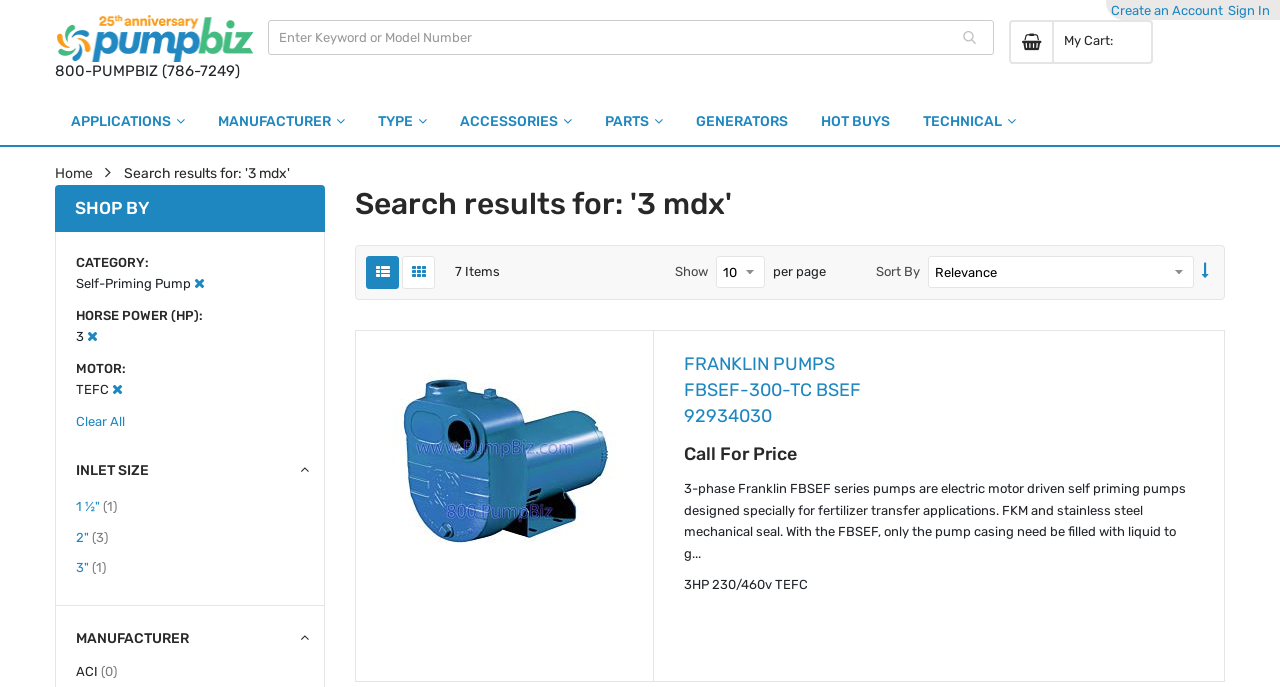Bounding box coordinates are given in the format (top-left x, top-left y, bottom-right x, bottom-right y). All values should be floating point numbers between 0 and 1. Provide the bounding box coordinate for the UI element described as: Type

[0.283, 0.138, 0.346, 0.213]